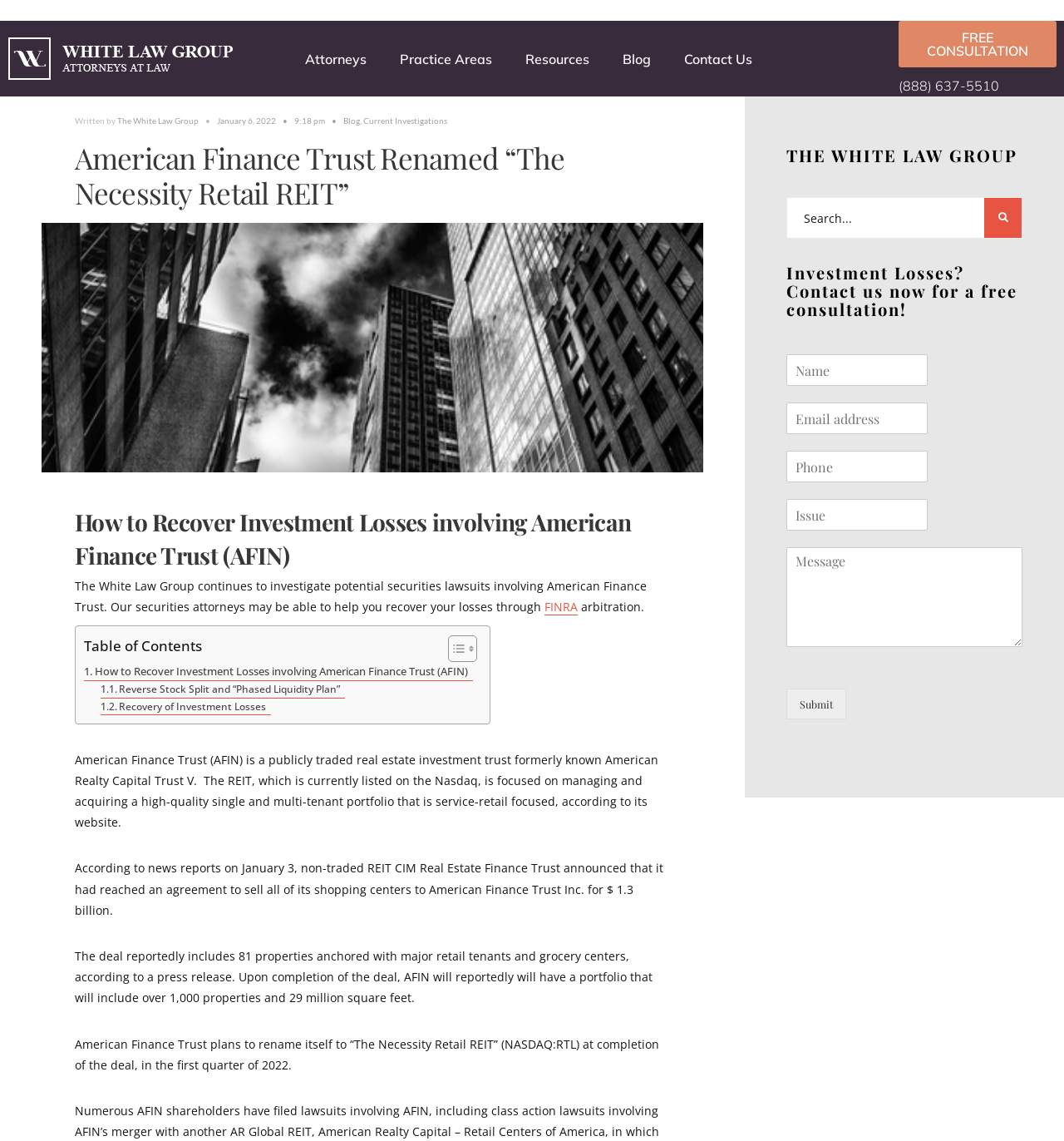Could you highlight the region that needs to be clicked to execute the instruction: "Click the 'Contact Us' link"?

[0.627, 0.035, 0.722, 0.068]